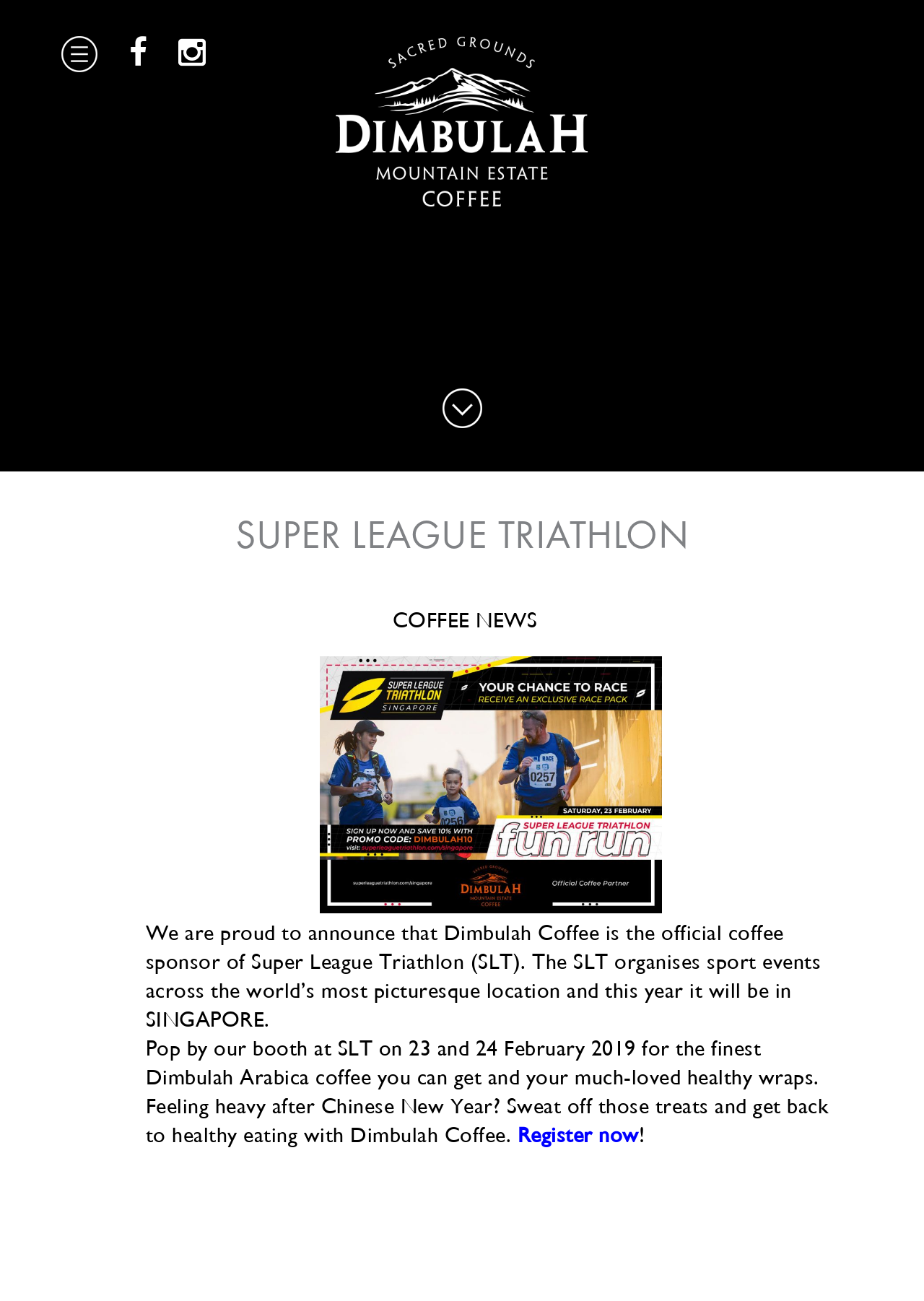Extract the primary headline from the webpage and present its text.

SUPER LEAGUE TRIATHLON